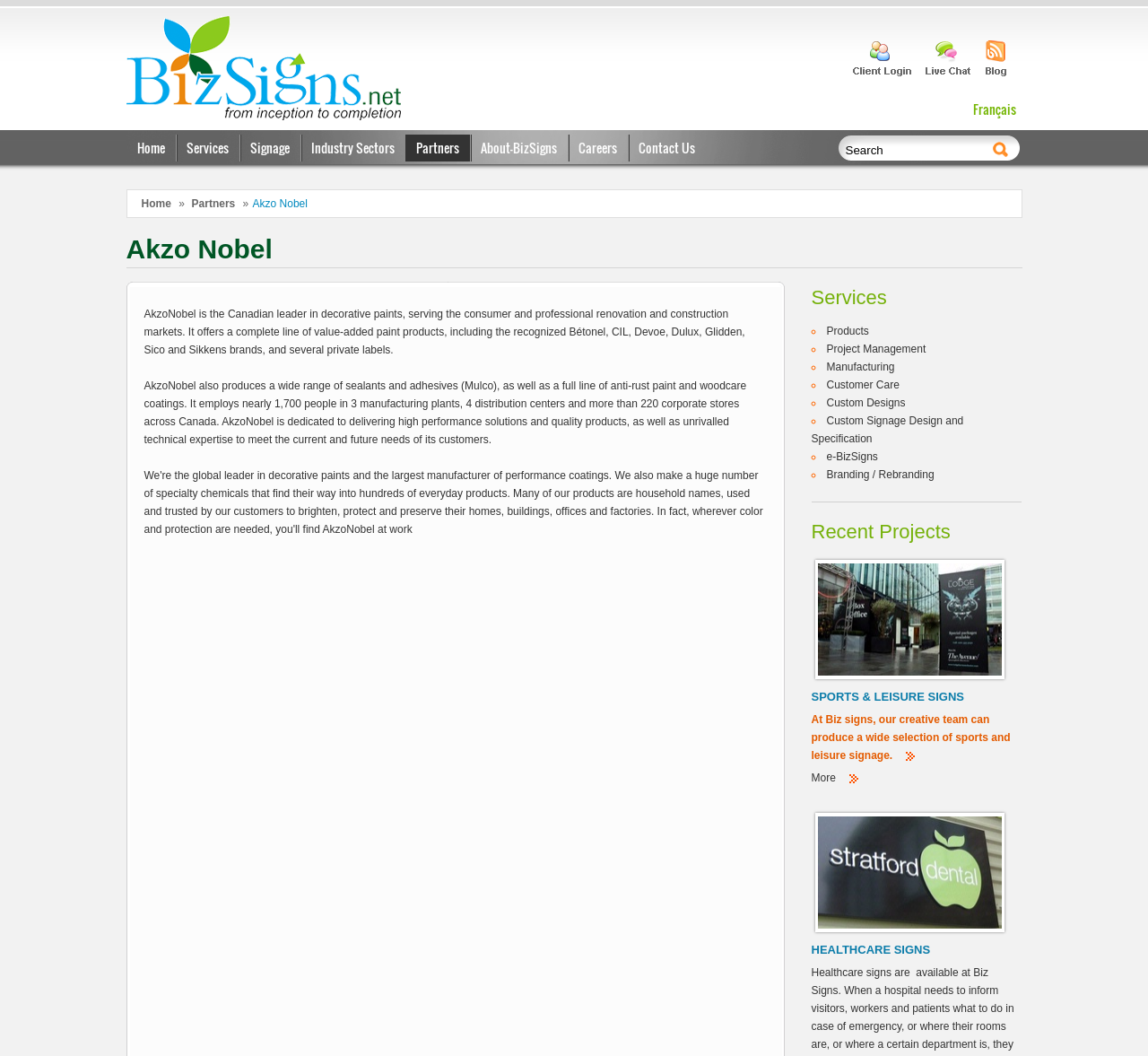Please answer the following question using a single word or phrase: 
Is there a search function?

Yes